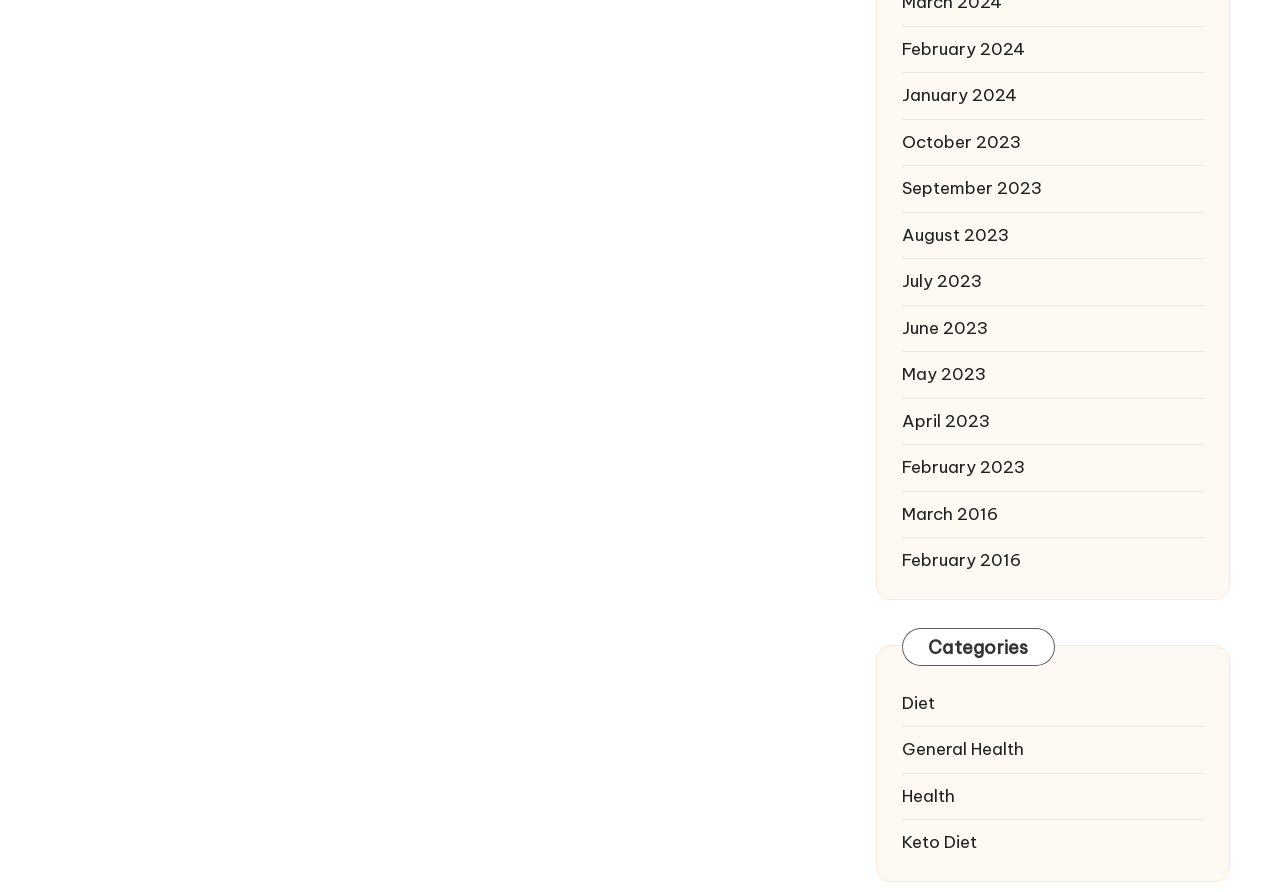Please specify the bounding box coordinates of the clickable section necessary to execute the following command: "Read General Health articles".

[0.705, 0.827, 0.941, 0.855]